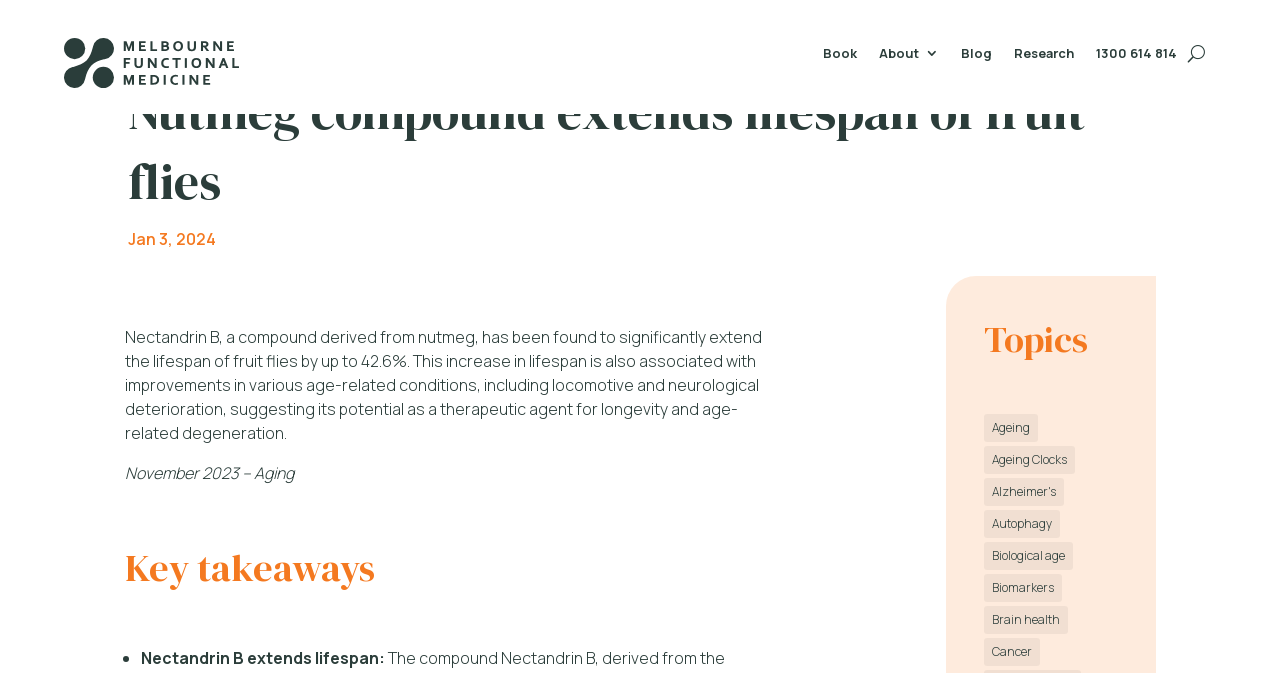Provide the bounding box coordinates of the section that needs to be clicked to accomplish the following instruction: "Go to the About page."

[0.687, 0.069, 0.734, 0.102]